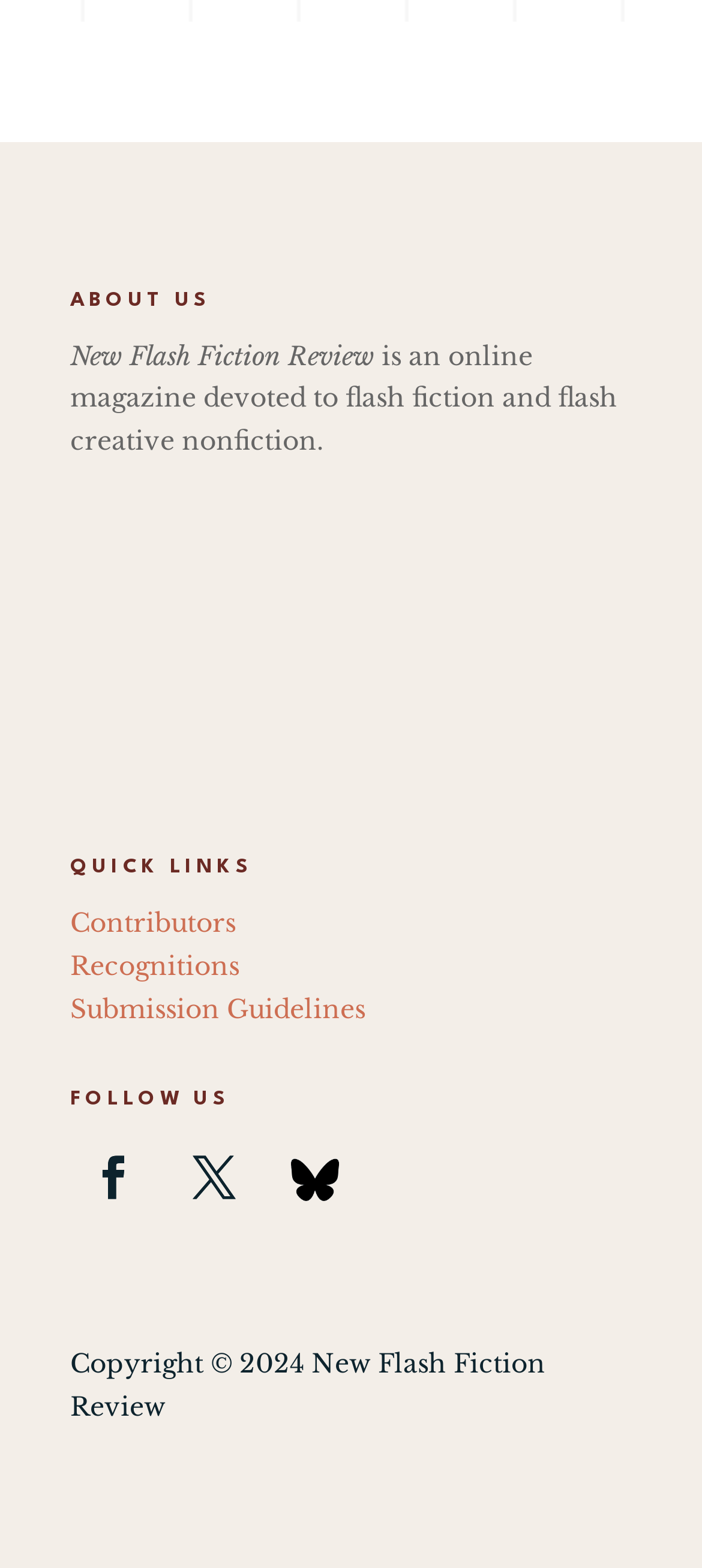What is the copyright year of the website?
Based on the image, respond with a single word or phrase.

2024